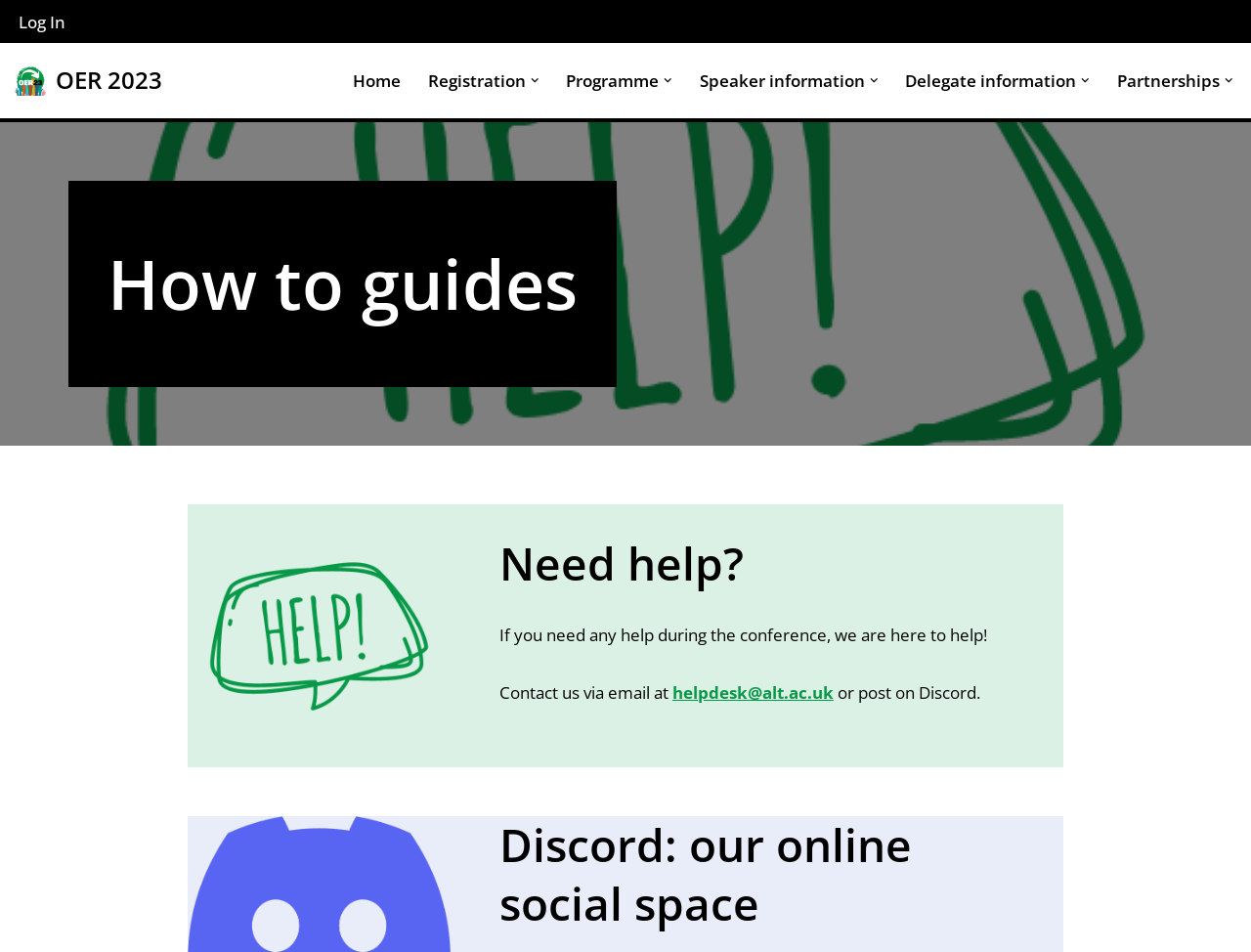Respond to the following query with just one word or a short phrase: 
What are the main menu items?

Home, Registration, Programme, etc.